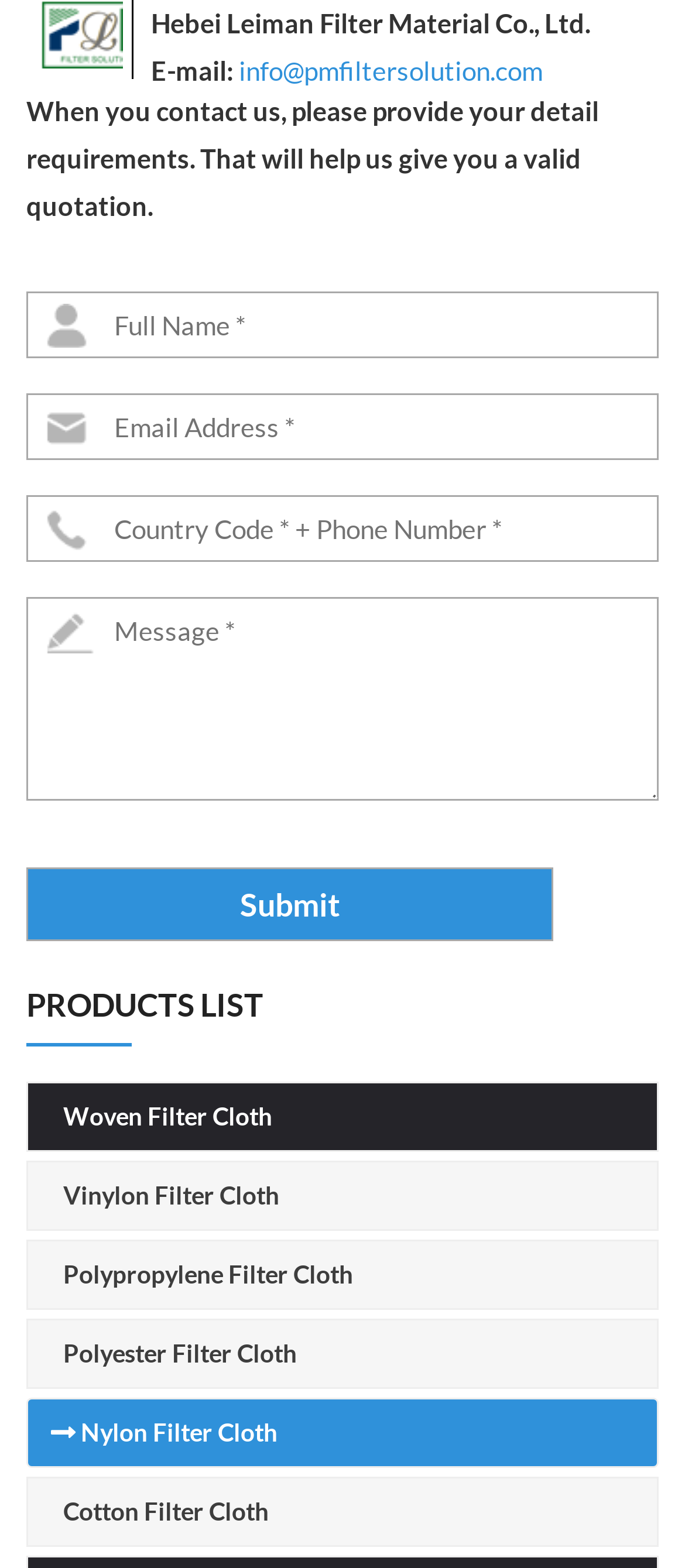Could you provide the bounding box coordinates for the portion of the screen to click to complete this instruction: "Input email address"?

[0.038, 0.25, 0.962, 0.293]